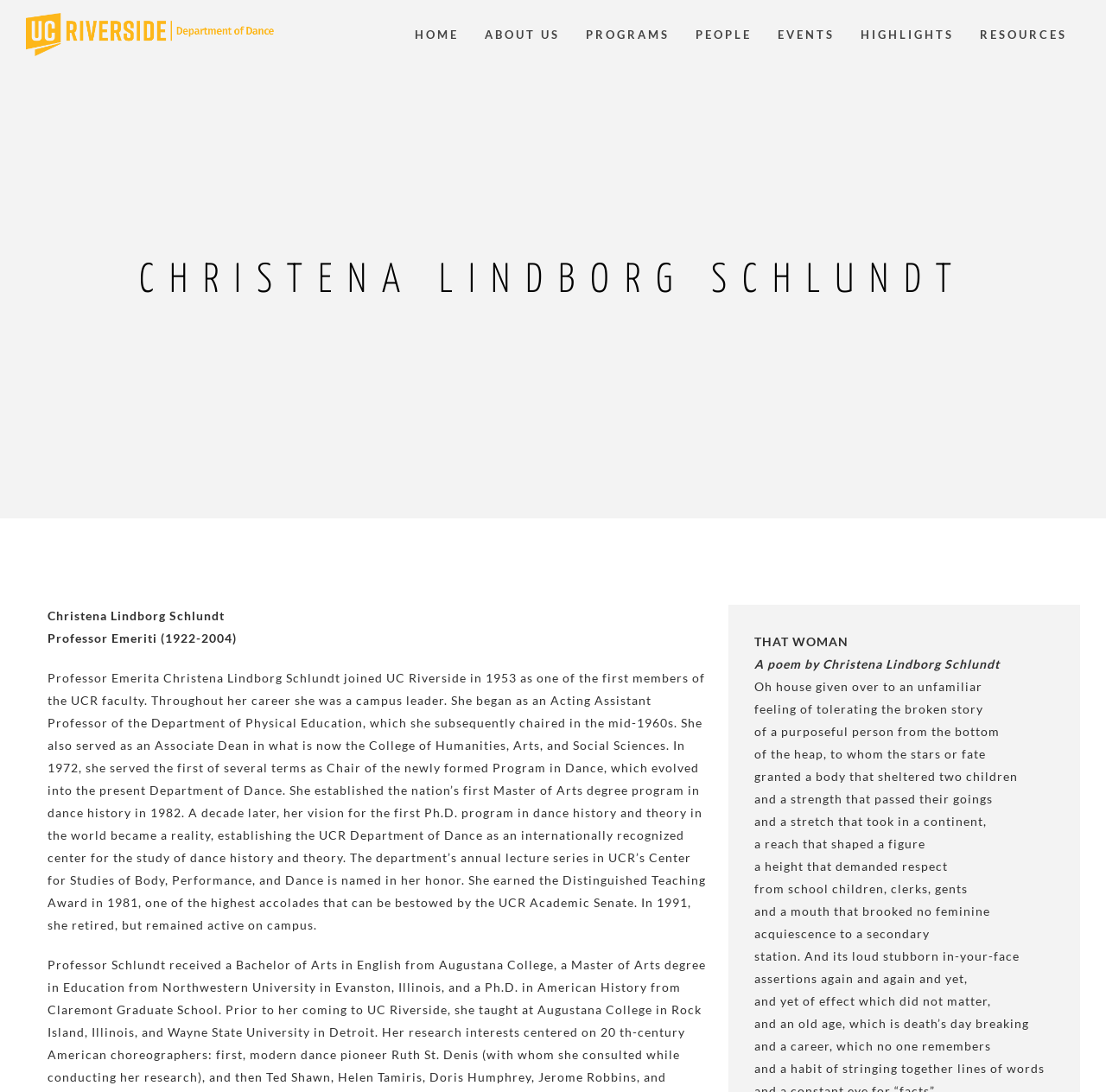What award did Christena Lindborg Schlundt receive in 1981?
Analyze the screenshot and provide a detailed answer to the question.

The webpage states that 'In 1981, she earned the Distinguished Teaching Award, one of the highest accolades that can be bestowed by the UCR Academic Senate.' This indicates that Christena Lindborg Schlundt received the Distinguished Teaching Award in 1981.